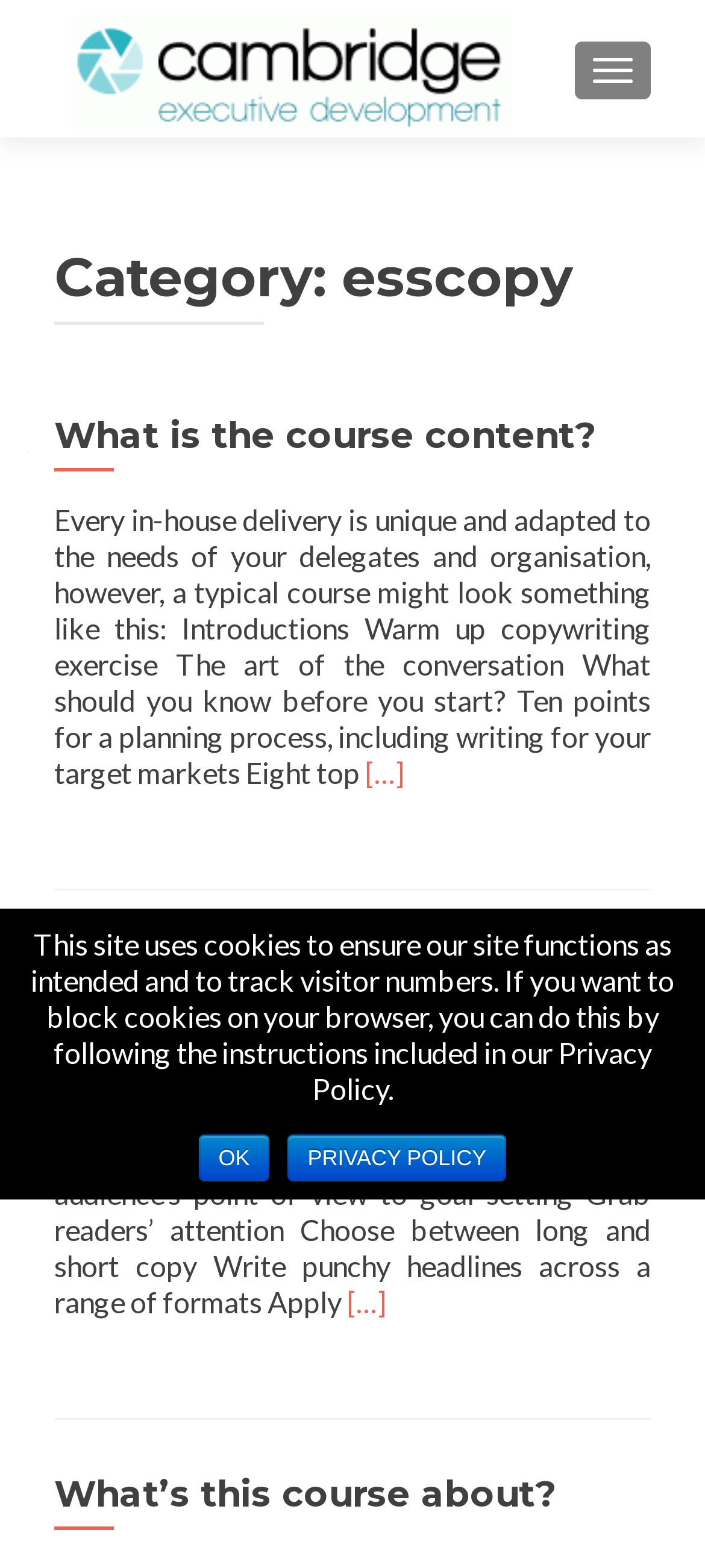Describe every aspect of the webpage in a detailed manner.

The webpage is about Cambridge Executive Development, a company that offers management training, marketing courses, and executive coaching. At the top right corner, there is a button to toggle navigation. Below it, there is a link to the company's homepage, accompanied by an image with the company's logo.

The main content of the webpage is divided into three sections. The first section has a heading "Category: esscopy" and appears at the top left corner of the main content area. Below it, there is a section with a heading "What is the course content?" which describes the typical course content, including introductions, warm-up copywriting exercises, and planning processes. This section also has a "Read more" link.

The second section has a heading "What will delegates learn?" and is located below the first section. It lists the skills that delegates will learn, including planning copywriting, identifying audience characteristics, and writing punchy headlines. This section also has a "Read more" link.

The third section has a heading "What's this course about?" and is located at the bottom of the main content area. It provides a brief overview of the course.

At the bottom of the webpage, there is a notice about the use of cookies on the site, with links to the Privacy Policy and an "OK" button to acknowledge the notice.